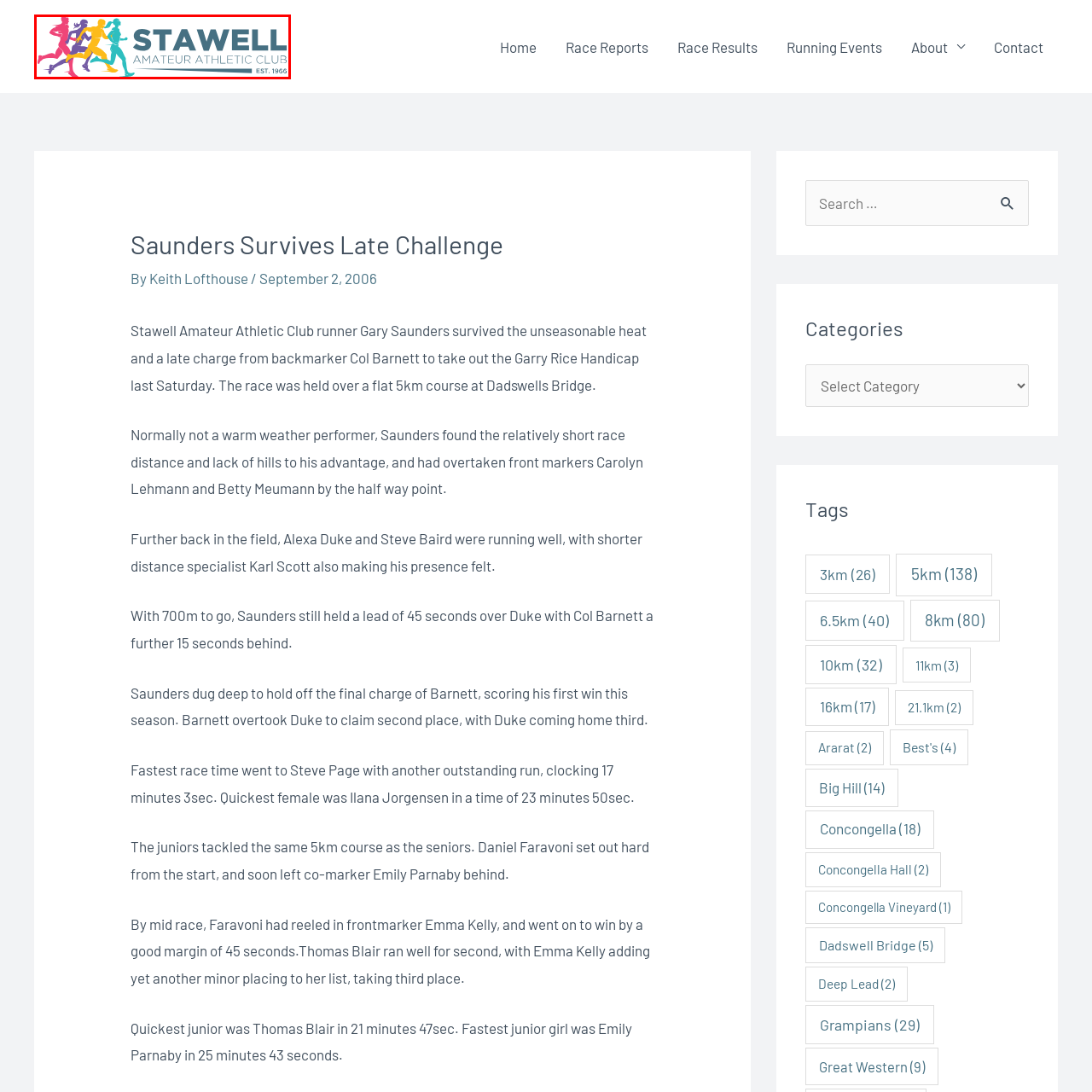Provide a detailed narrative of the image inside the red-bordered section.

The image features the logo of the Stawell Amateur Athletic Club, visually representing a dynamic and inclusive running community. The logo is designed with a vibrant color palette, showcasing silhouettes of runners in various shades, including pink, blue, green, and yellow. This imagery symbolizes the club's focus on athleticism and community spirit. The text "STAWELL AMATEUR ATHLETIC CLUB" is prominently displayed above, reinforcing the club’s identity, while "EST. 1966" signifies its long-standing history and tradition in promoting amateur athletics. The overall design conveys energy and enthusiasm, reflecting the club's mission to support runners of all levels.